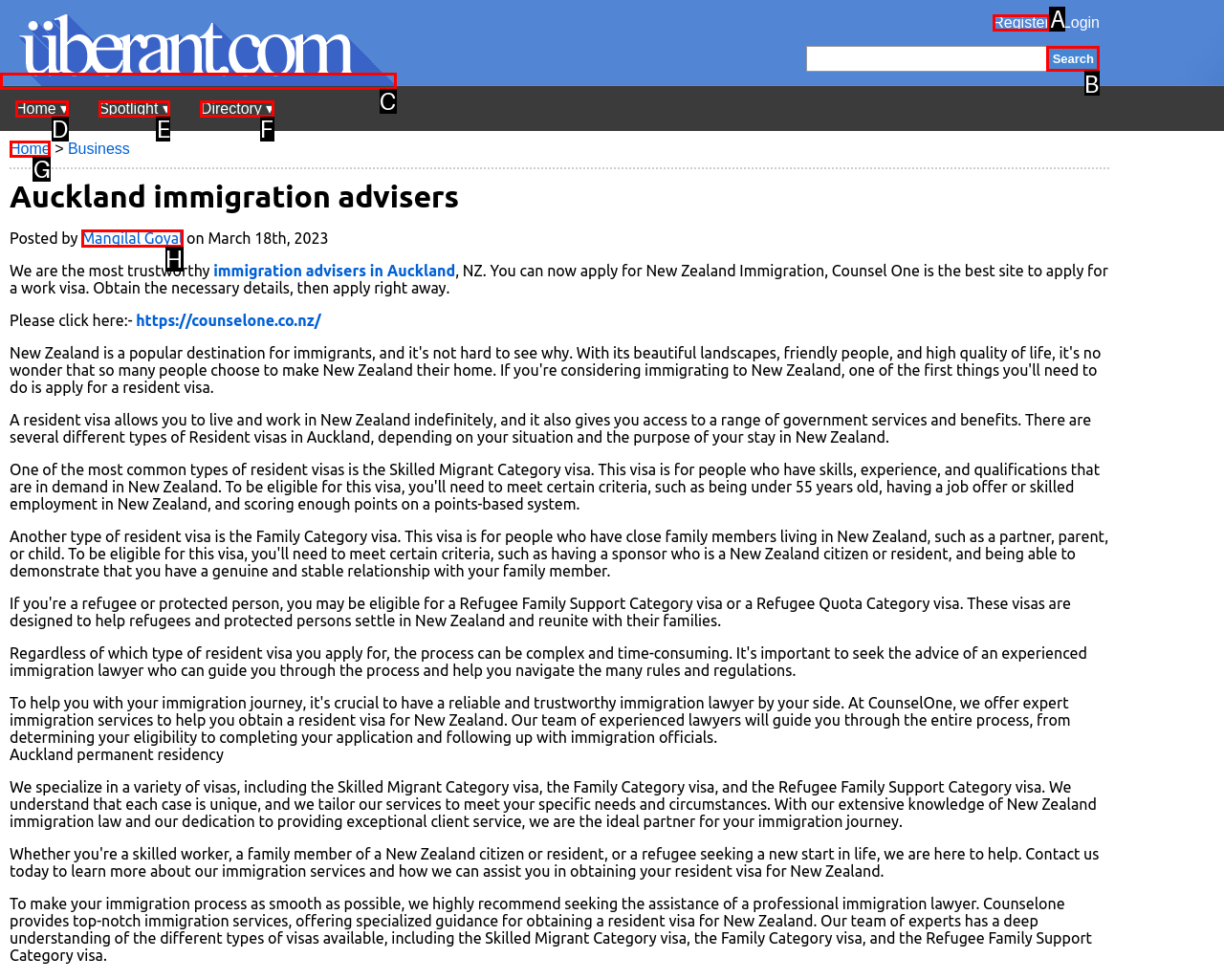Determine which HTML element should be clicked to carry out the following task: Search Respond with the letter of the appropriate option.

B